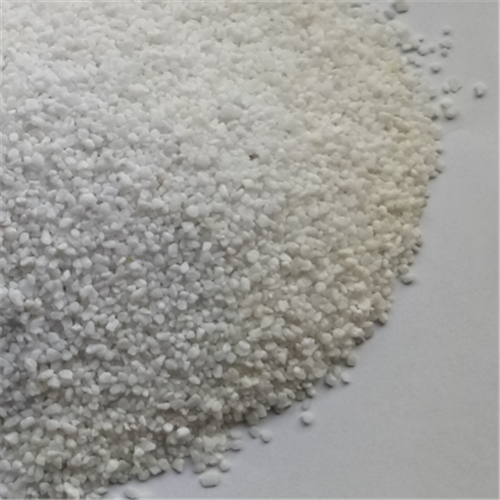Create a detailed narrative of what is happening in the image.

The image showcases a heap of white granules, likely representing a type of mineral product used in various applications. This particular substance is finely textured, with a crystalline appearance that hints at its potential uses in industries such as construction, cosmetics, or cleaning. 

The context surrounding this image emphasizes the importance of selecting the right materials, particularly in relation to protective treatments for stones. For instance, when dealing with surfaces like marble and dolomite, different treatment methods are necessary based on the specific characteristics of the stone being protected. The right choice of agents can enhance the durability and aesthetic appeal of the surface, highlighting the significance of this mineral in maintaining the quality and appearance of stone materials.

This image aligns well with the focus on maximizing the practicality and aesthetics of stone, which is underscored by the related textual content discussing the characteristics and applications of various protective agents, especially in high-traffic areas or specific settings like kitchens and hotel lobbies.